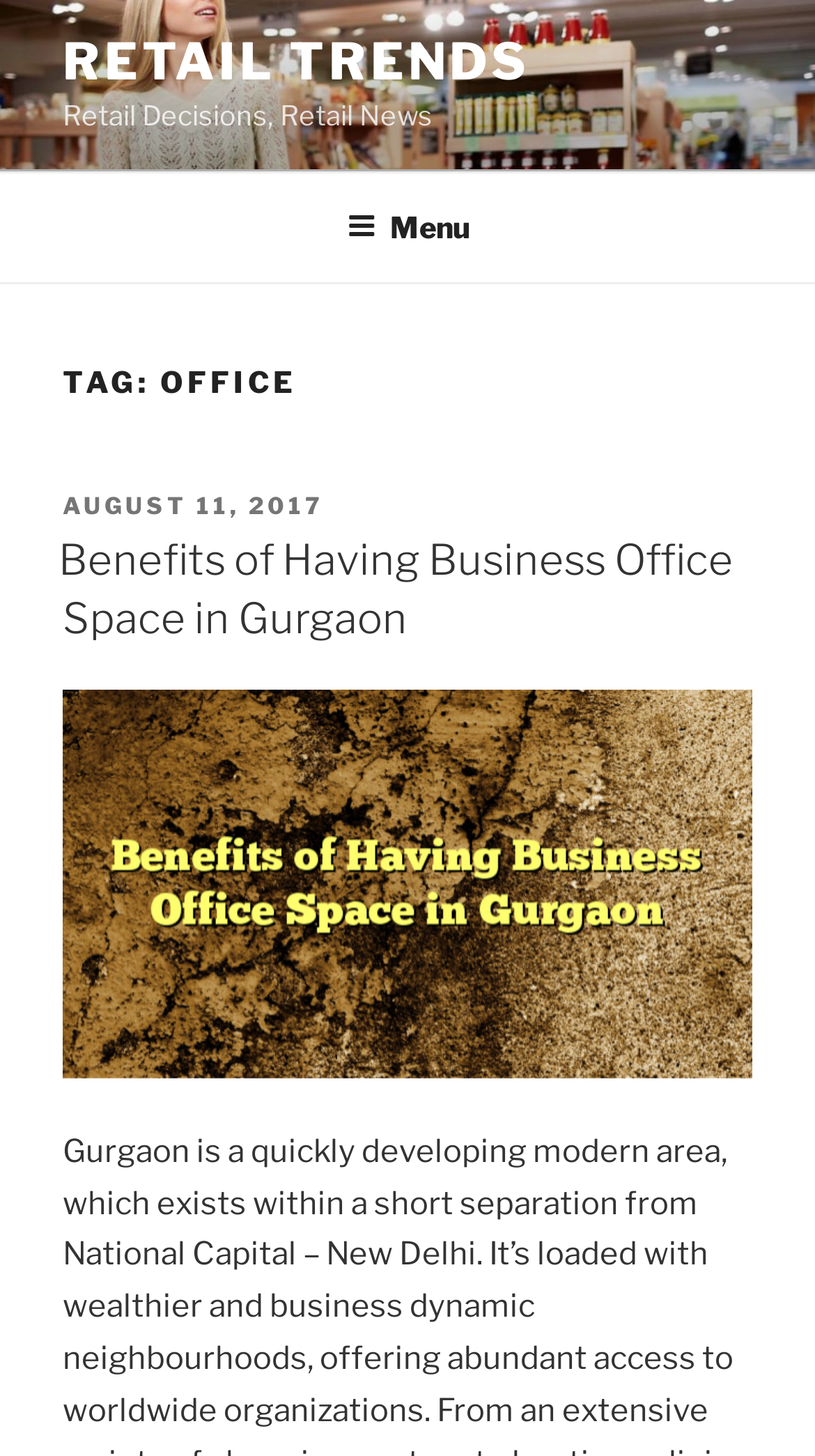What is the title of the article?
From the screenshot, supply a one-word or short-phrase answer.

Benefits of Having Business Office Space in Gurgaon